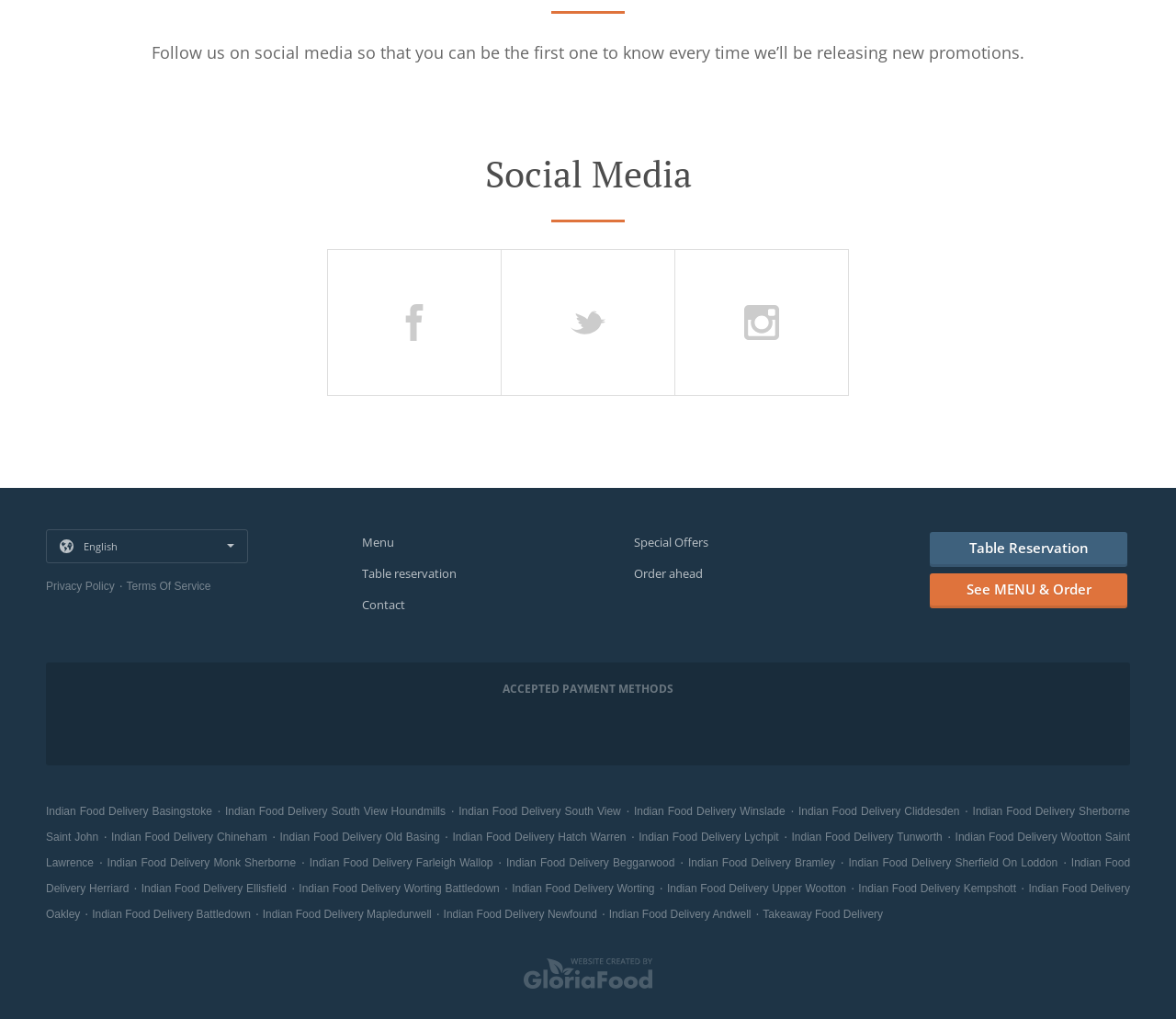Determine the bounding box for the UI element as described: "Terms of service". The coordinates should be represented as four float numbers between 0 and 1, formatted as [left, top, right, bottom].

[0.107, 0.566, 0.179, 0.579]